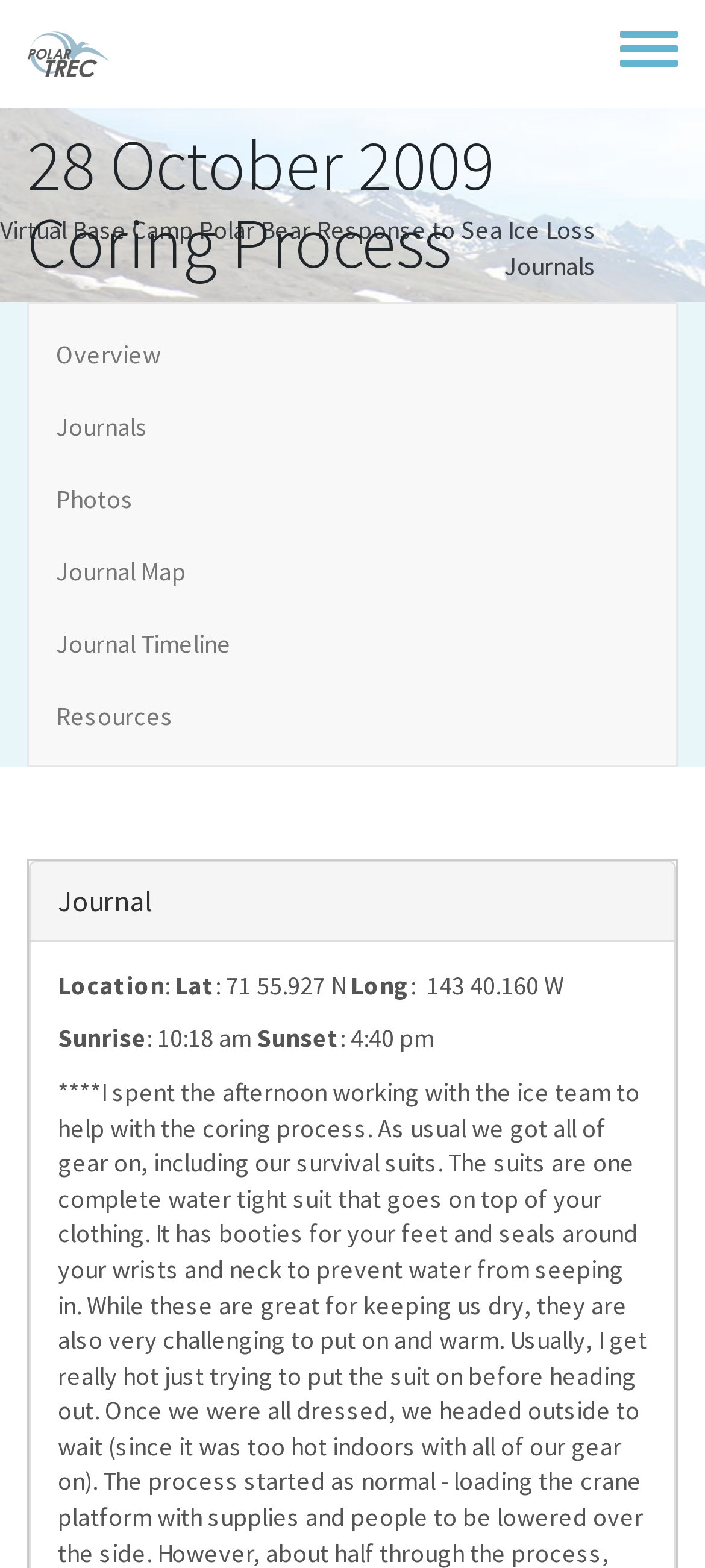Show the bounding box coordinates for the HTML element as described: "Journal Timeline".

[0.041, 0.387, 0.959, 0.433]